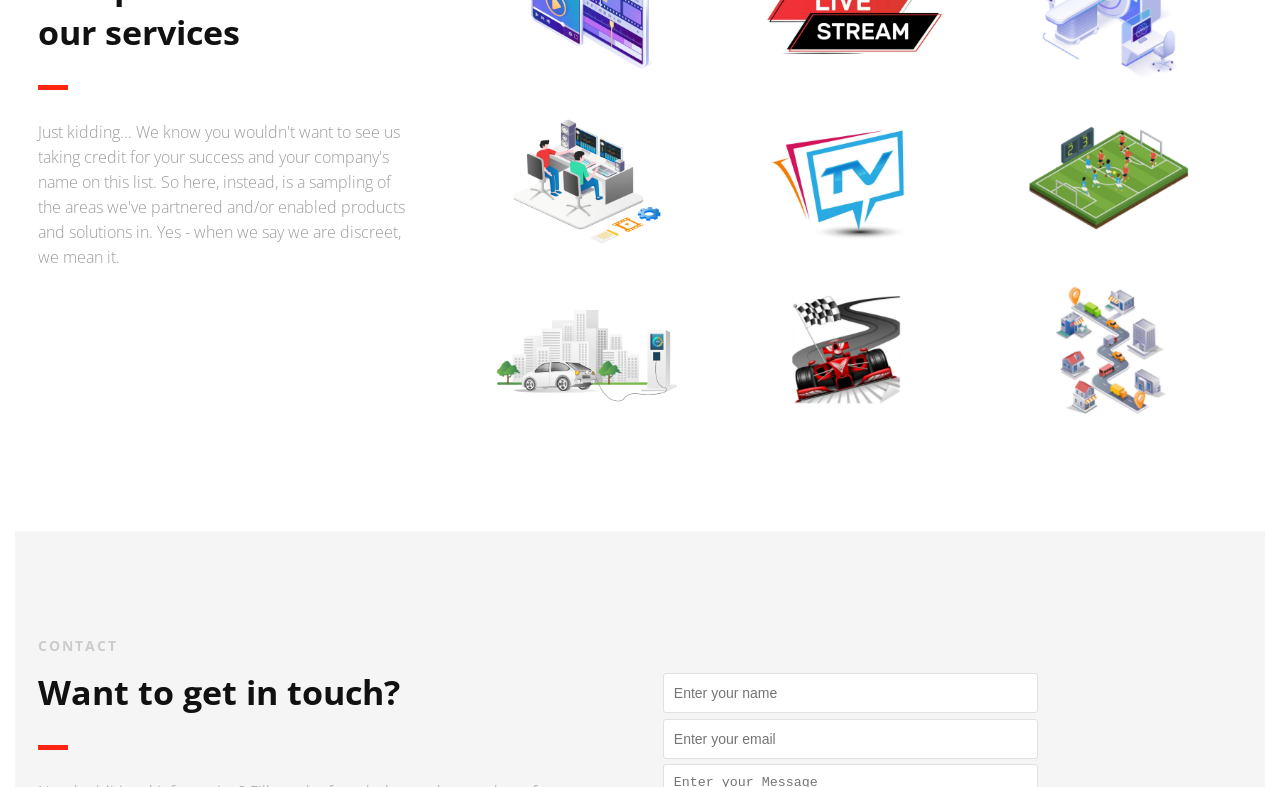How many sections are there on the webpage?
Using the picture, provide a one-word or short phrase answer.

5